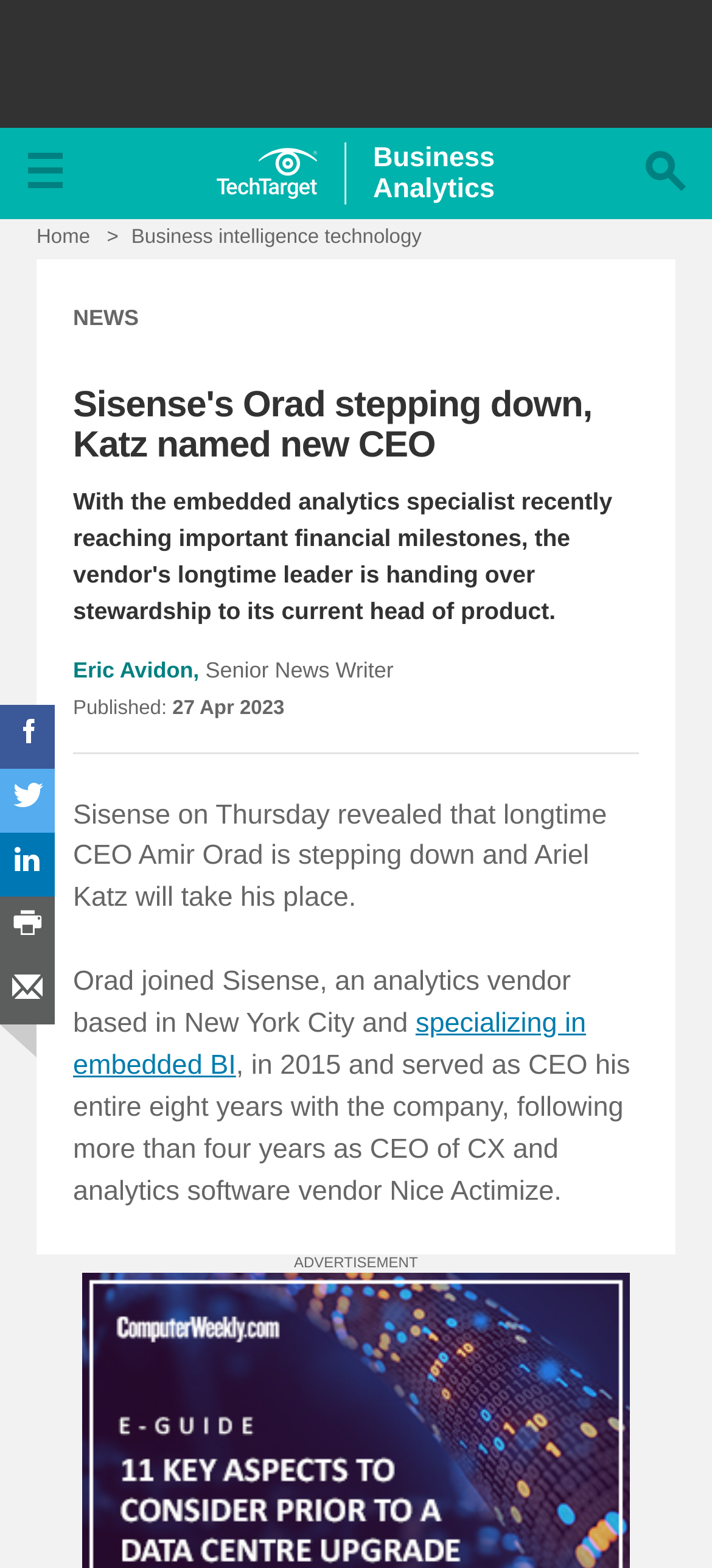Summarize the webpage comprehensively, mentioning all visible components.

The webpage is about a news article discussing the change in leadership at Sisense, an analytics vendor. At the top left corner, there is a navigation menu button. Next to it, there is an image. On the top right corner, there is a search button. Below the navigation menu, there are two links, "Home" and "Business intelligence technology". 

The main content of the webpage is divided into two sections. The first section has a heading that reads "Sisense's Orad stepping down, Katz named new CEO" and a subheading that provides more context about the leadership change. Below the heading, there is a paragraph of text that summarizes the news article.

The second section has a list of social media sharing options, including Facebook, Twitter, LinkedIn, and email, aligned vertically on the left side of the page. Next to the sharing options, there is a section with the author's name, Eric Avidon, and his title, Senior News Writer. Below the author's information, there is a publication date, April 27, 2023.

The main content of the news article continues below the publication date, with several paragraphs of text discussing the leadership change at Sisense, including the background of the new CEO, Ariel Katz, and the accomplishments of the outgoing CEO, Amir Orad. There is also a link to more information about embedded BI within the article.